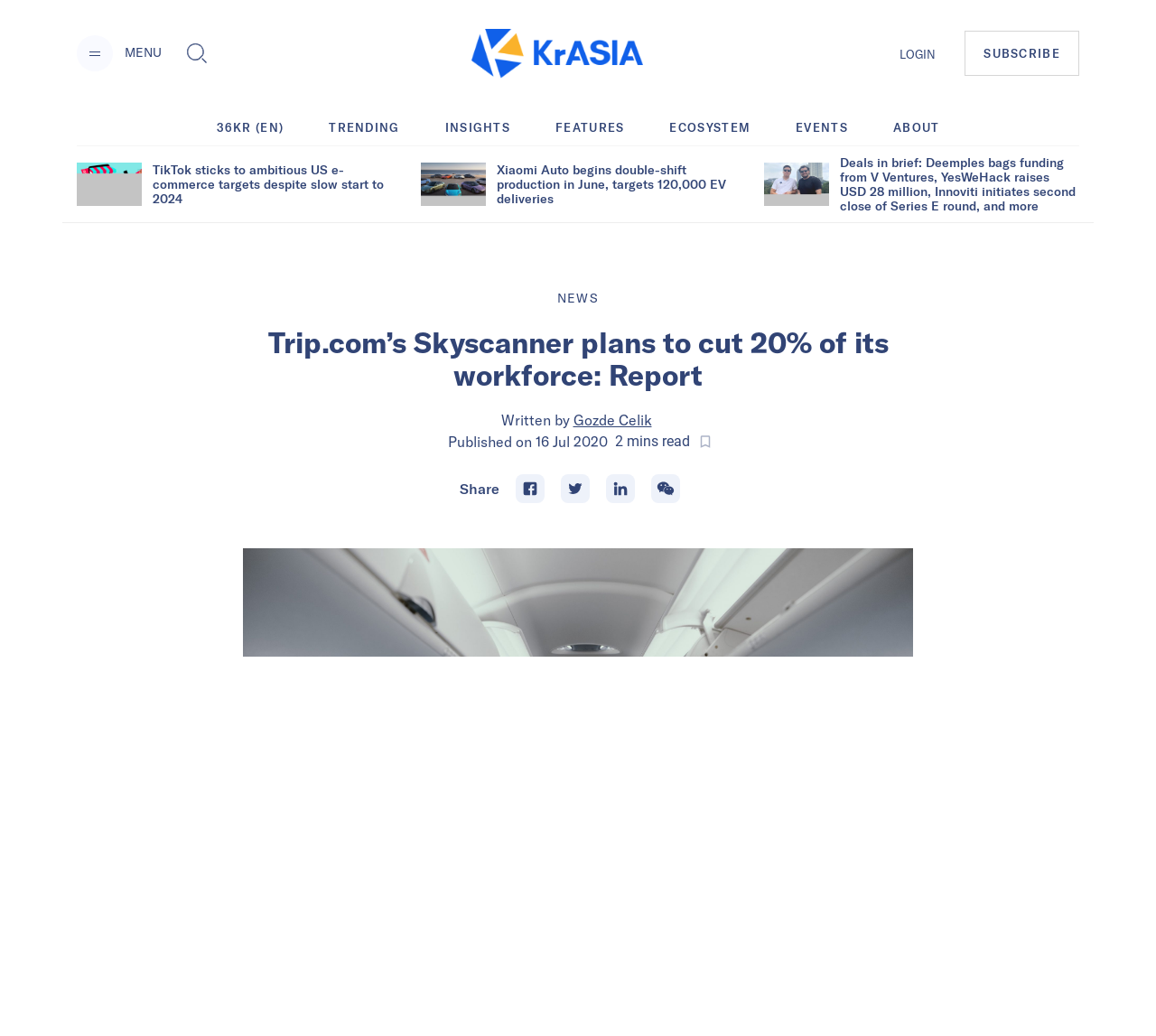Answer the following query with a single word or phrase:
What is the name of the website?

KrASIA